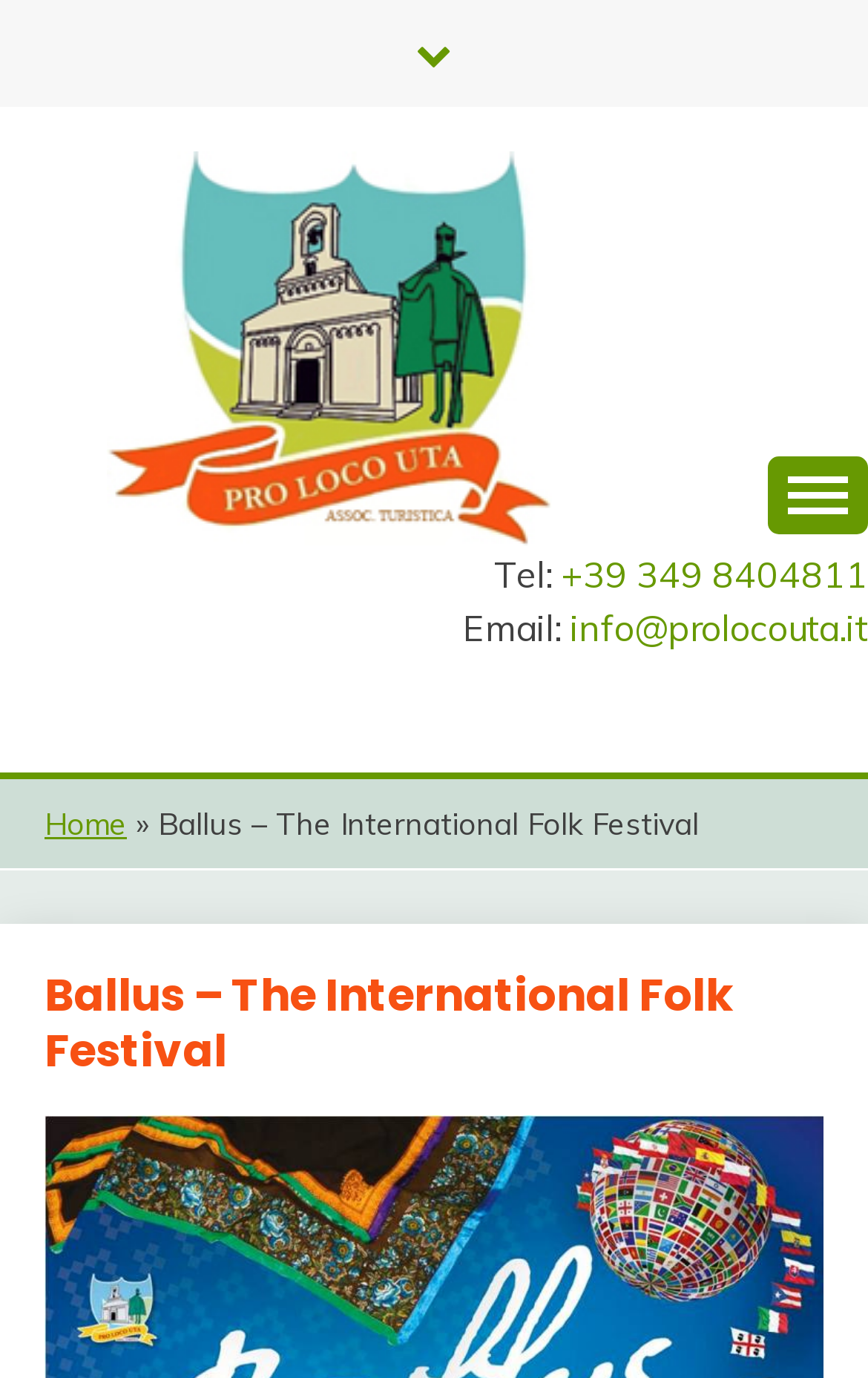What is the name of the organization?
Look at the image and respond to the question as thoroughly as possible.

The name of the organization can be found in the top-left corner of the webpage, where the logo is located. The text 'Logo Pro Loco Uta' is associated with the image, and below it, the text 'Associazione Turistica' is written, indicating that Pro Loco Uta is the name of the organization.